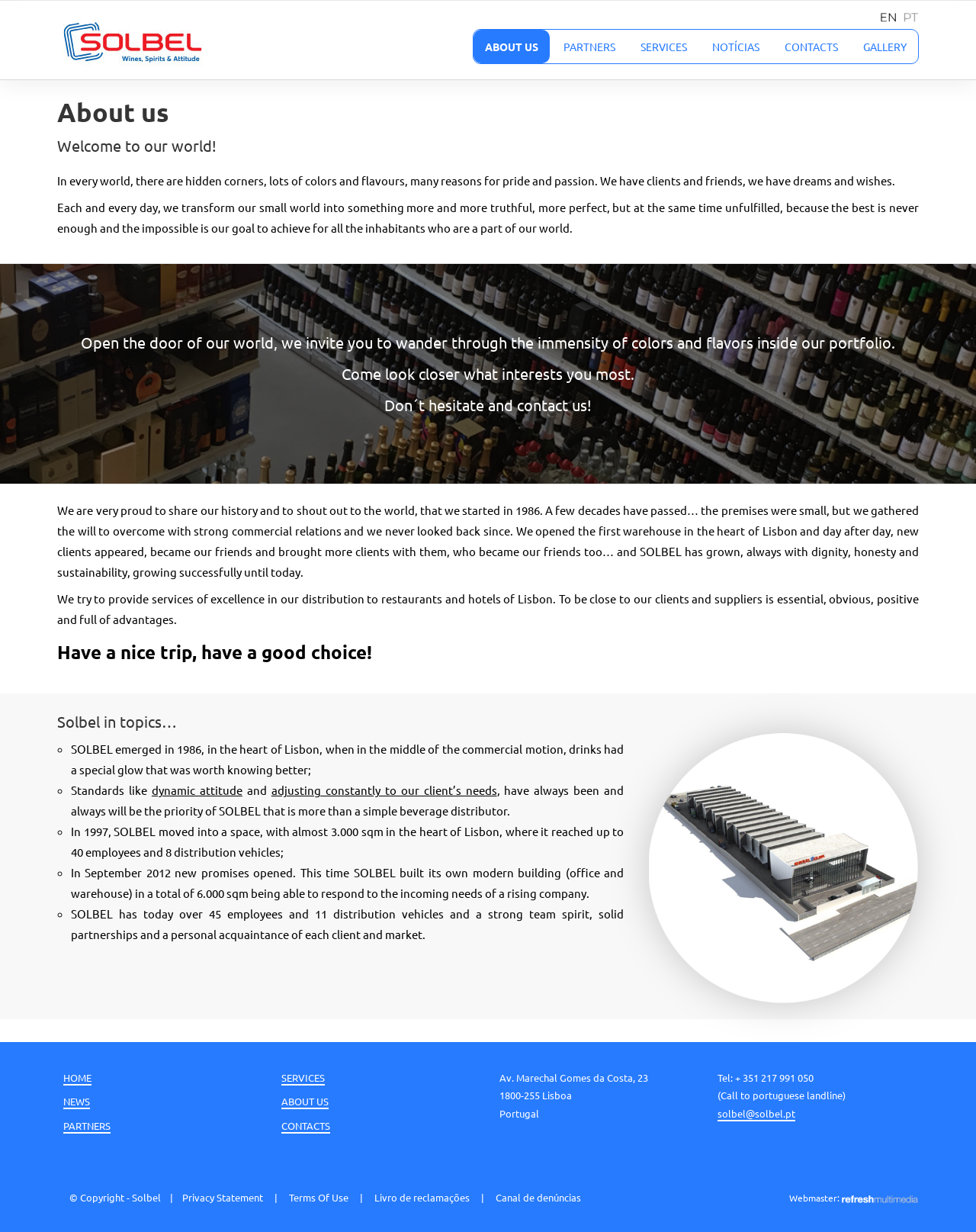Find the bounding box coordinates for the HTML element specified by: "Notícias".

[0.718, 0.024, 0.79, 0.052]